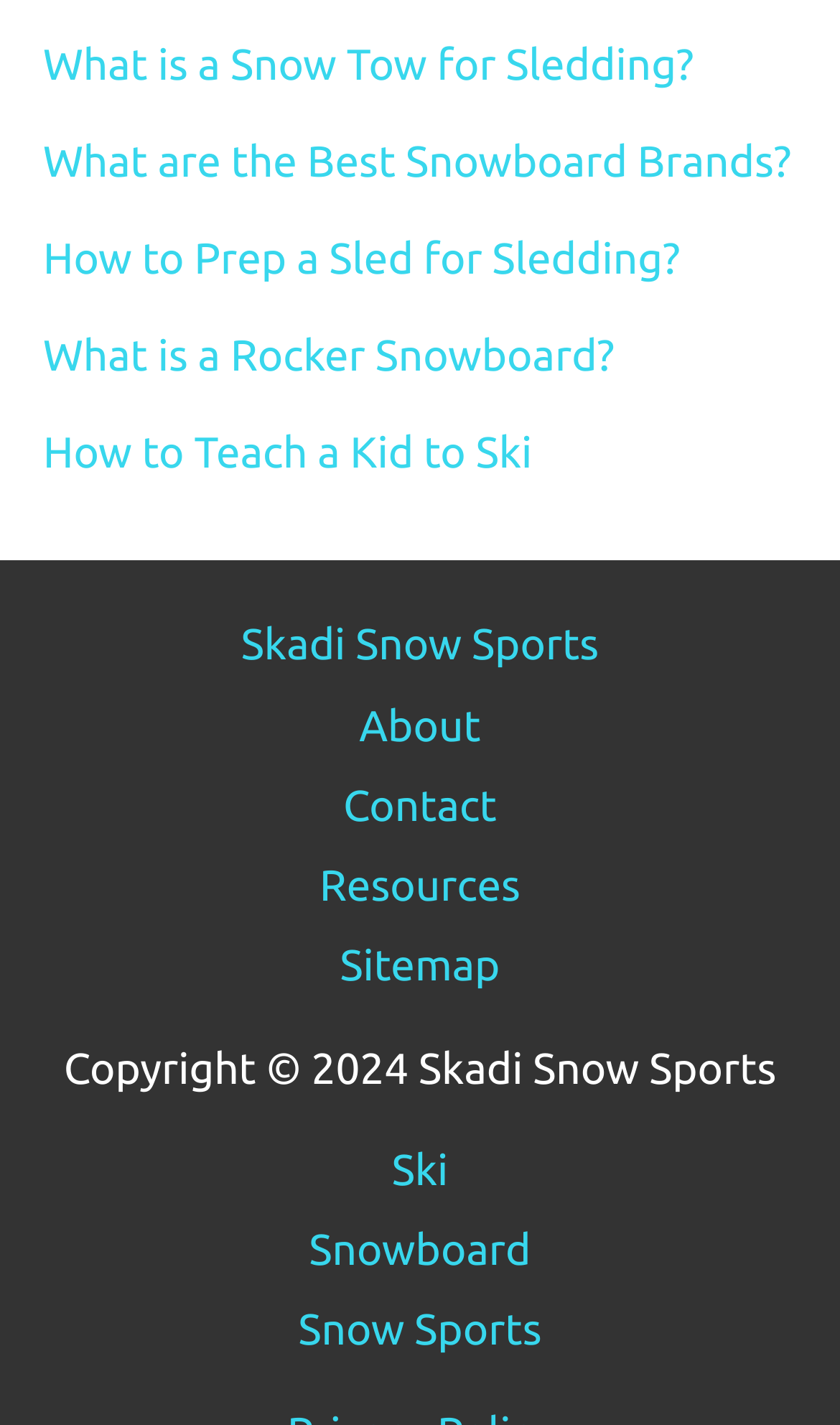Locate the bounding box coordinates of the element that should be clicked to fulfill the instruction: "Go to 'Skadi Snow Sports'".

[0.236, 0.424, 0.764, 0.48]